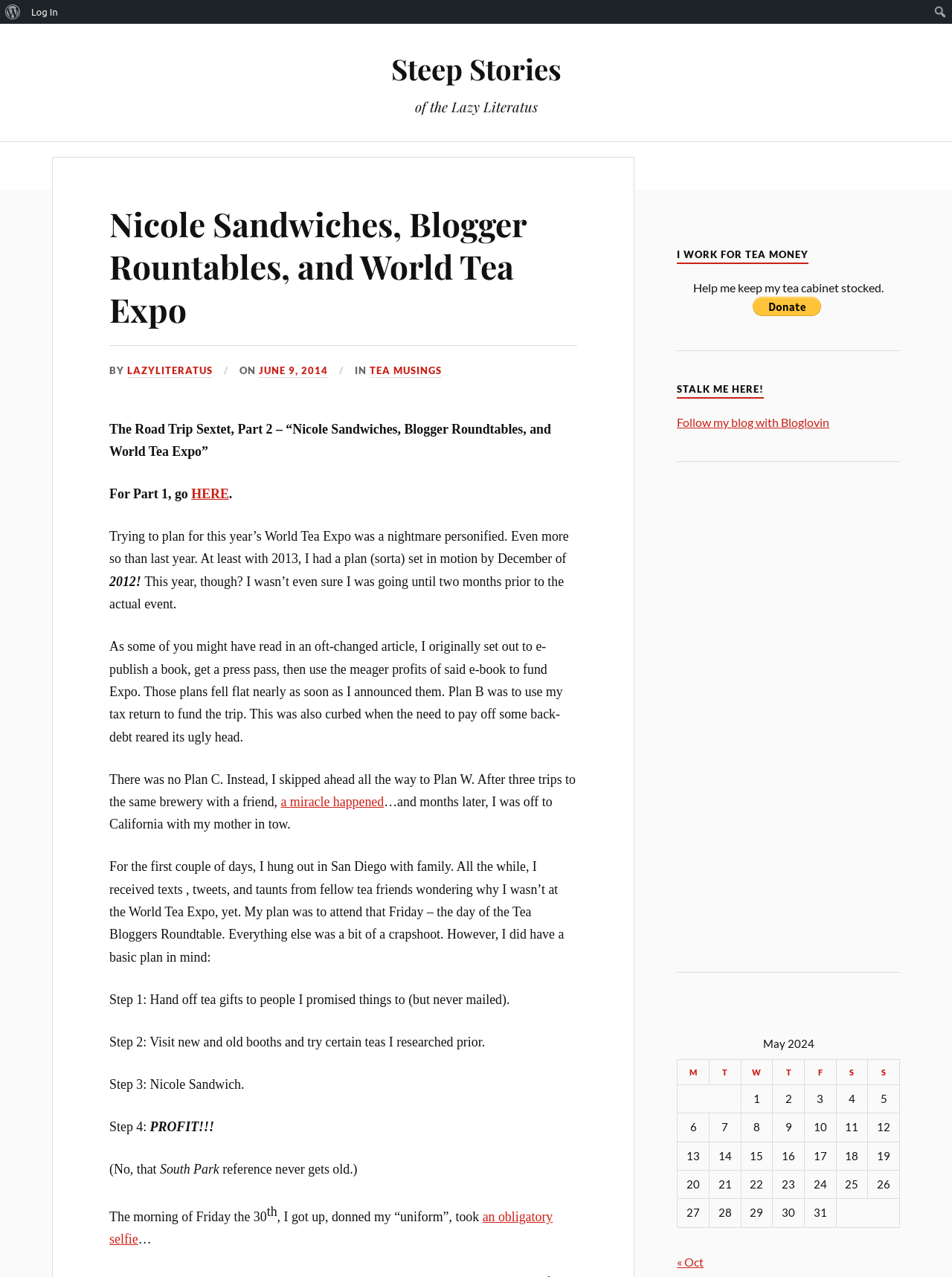Please determine and provide the text content of the webpage's heading.

Nicole Sandwiches, Blogger Rountables, and World Tea Expo